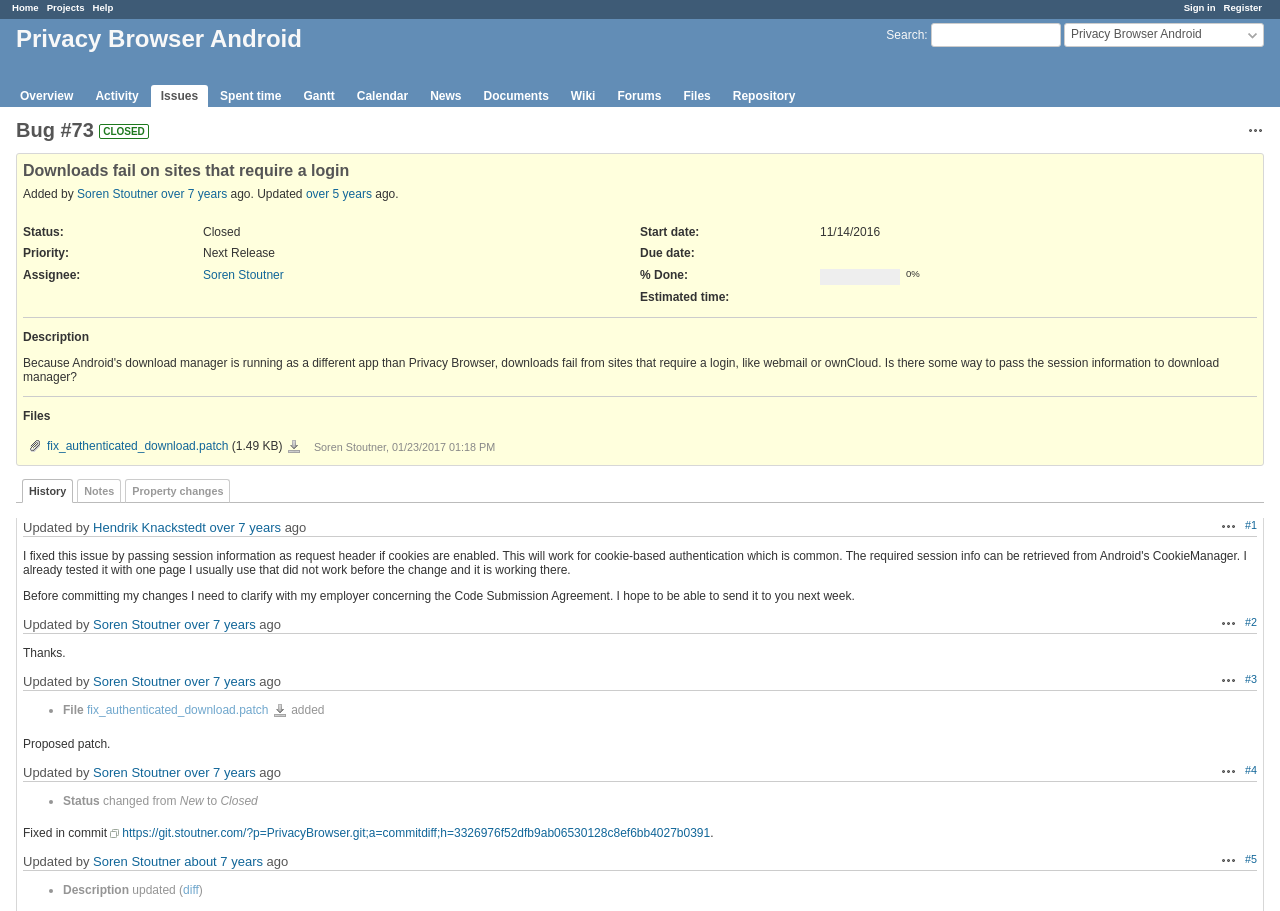Pinpoint the bounding box coordinates of the clickable element needed to complete the instruction: "View project overview". The coordinates should be provided as four float numbers between 0 and 1: [left, top, right, bottom].

[0.008, 0.093, 0.065, 0.117]